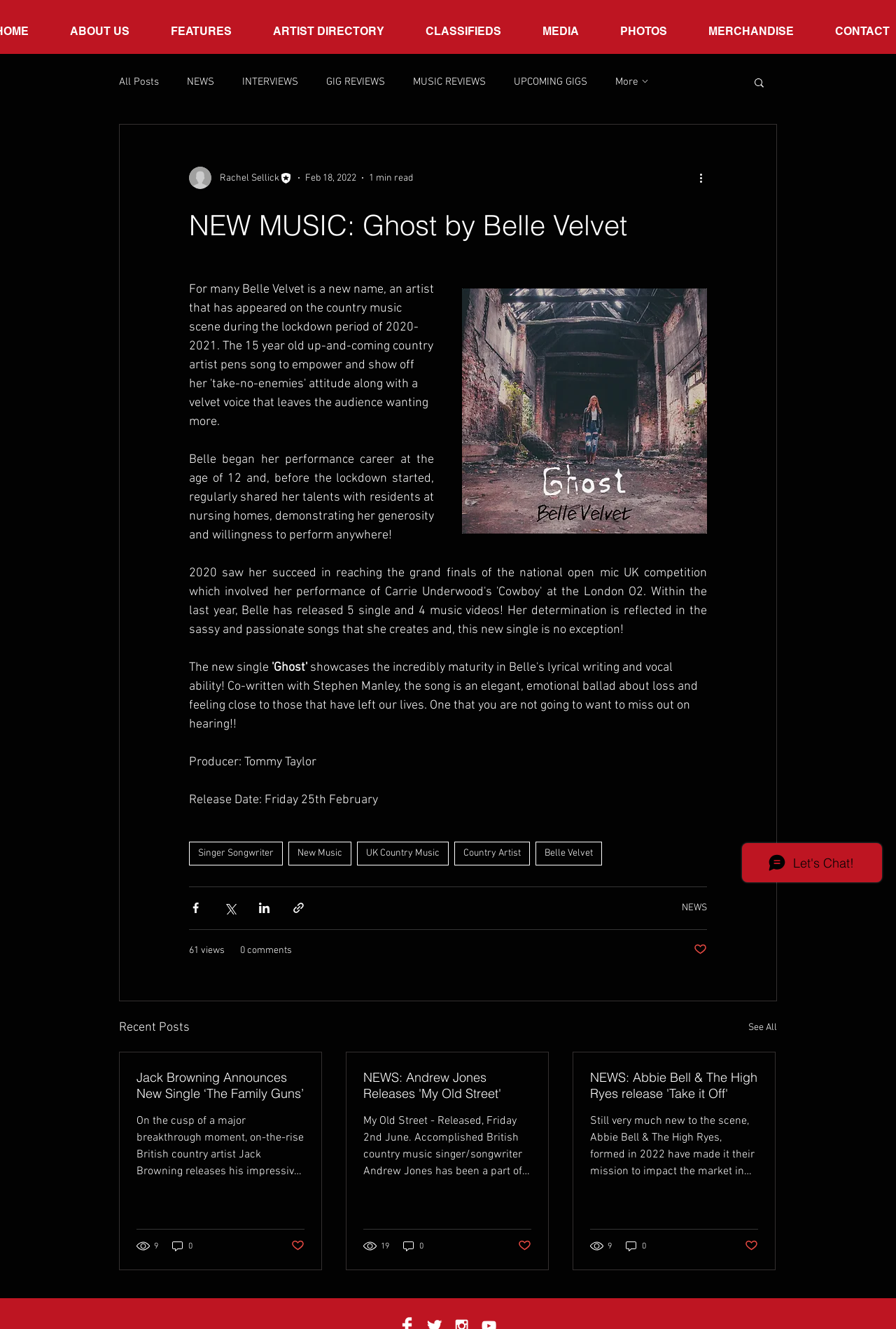Please find and generate the text of the main header of the webpage.

NEW MUSIC: Ghost by Belle Velvet